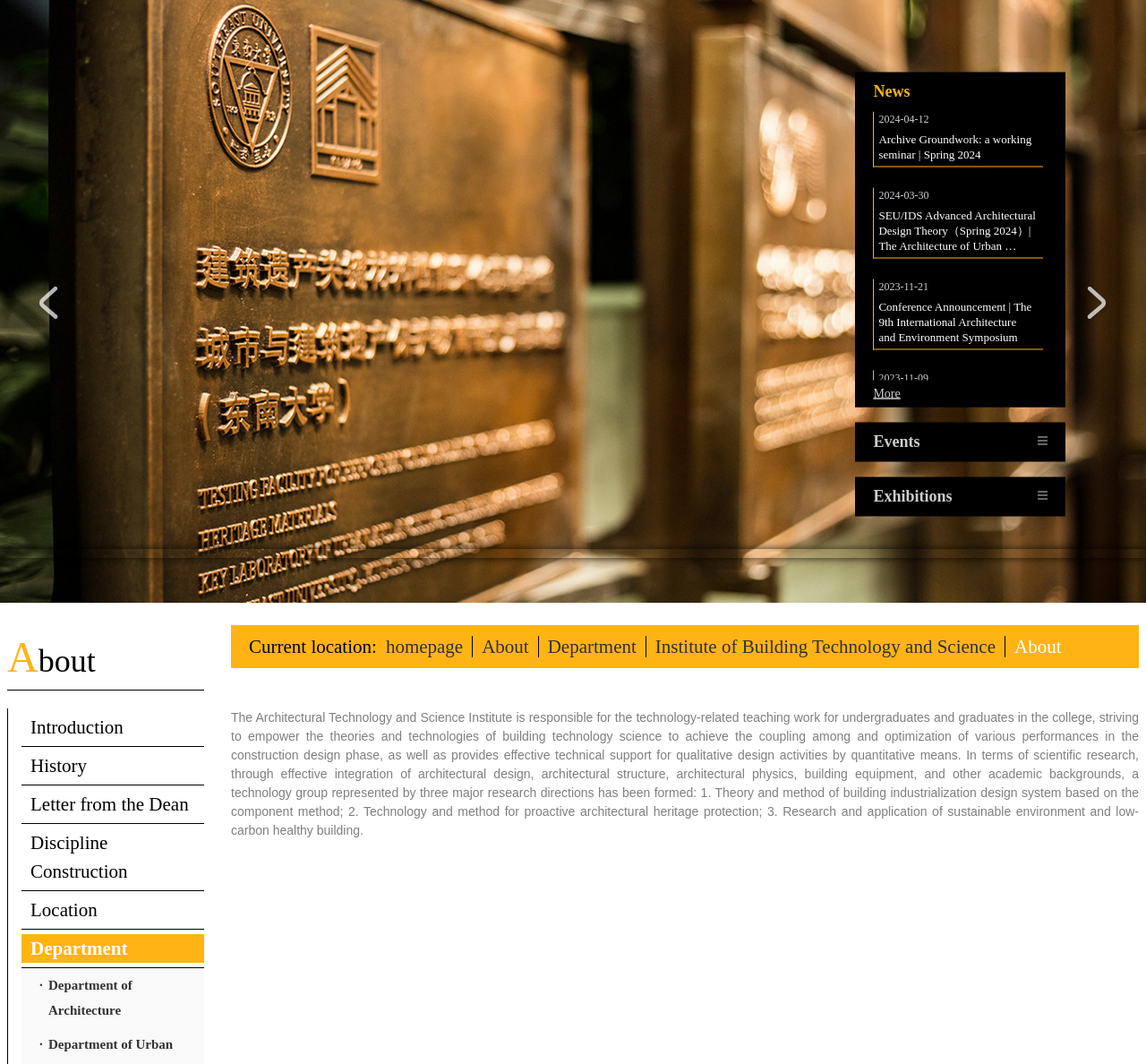What is the name of the university?
Answer the question with as much detail as possible.

Based on the meta description, I can infer that the website is related to a university, and the name of the university is 东南大学.